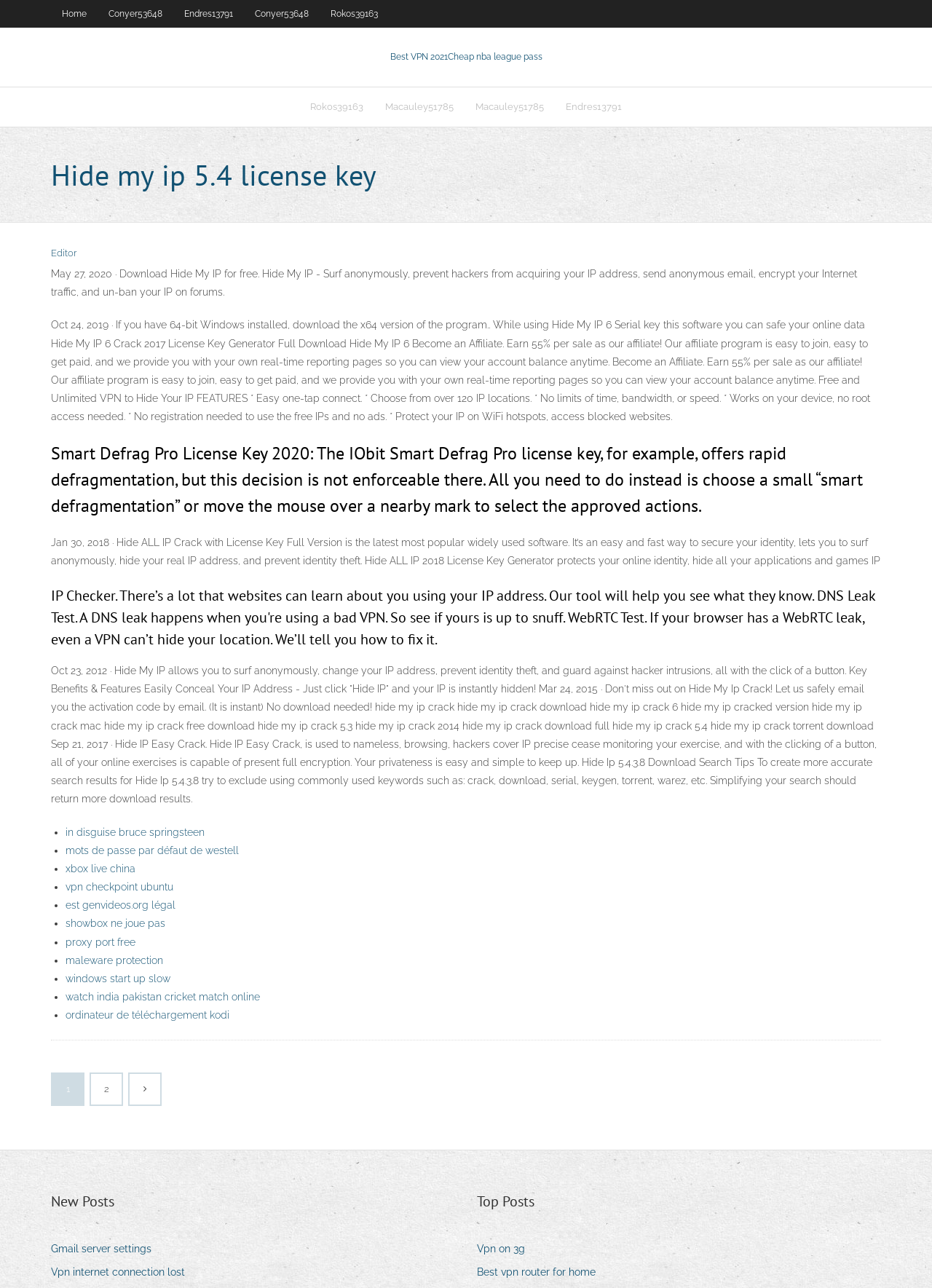How many list markers are there in the webpage?
Provide a short answer using one word or a brief phrase based on the image.

12